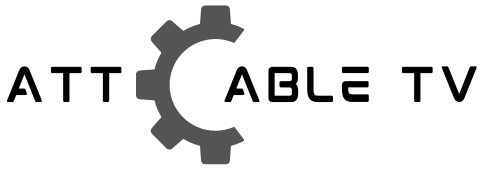Depict the image with a detailed narrative.

The image features the logo of "ATT Cable TV," presented in a modern and bold style. The logo creatively incorporates a gear symbol, symbolizing connectivity and technology, reflecting the services associated with cable television and digital connectivity. The text "ATT" is prominently displayed in uppercase, followed by "ABLE TV," which is styled to visually balance the overall design. The monochromatic color scheme enhances its sleek appearance, making it suitable for branding in the telecommunications industry. This logo conveys reliability and efficiency, appealing to consumers seeking advanced cable TV solutions.